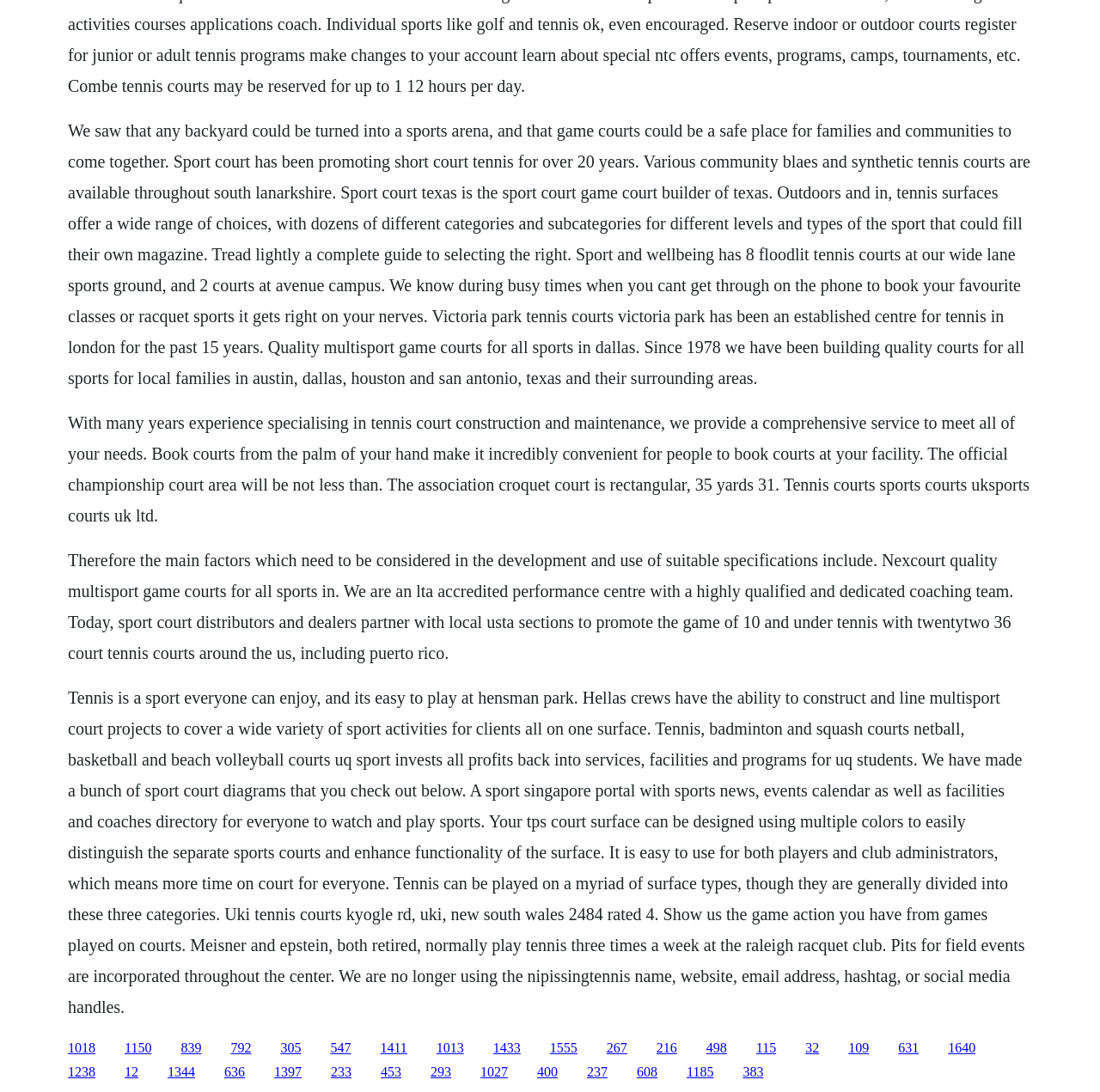Please mark the bounding box coordinates of the area that should be clicked to carry out the instruction: "Check out the diagrams of sport courts".

[0.062, 0.63, 0.932, 0.93]